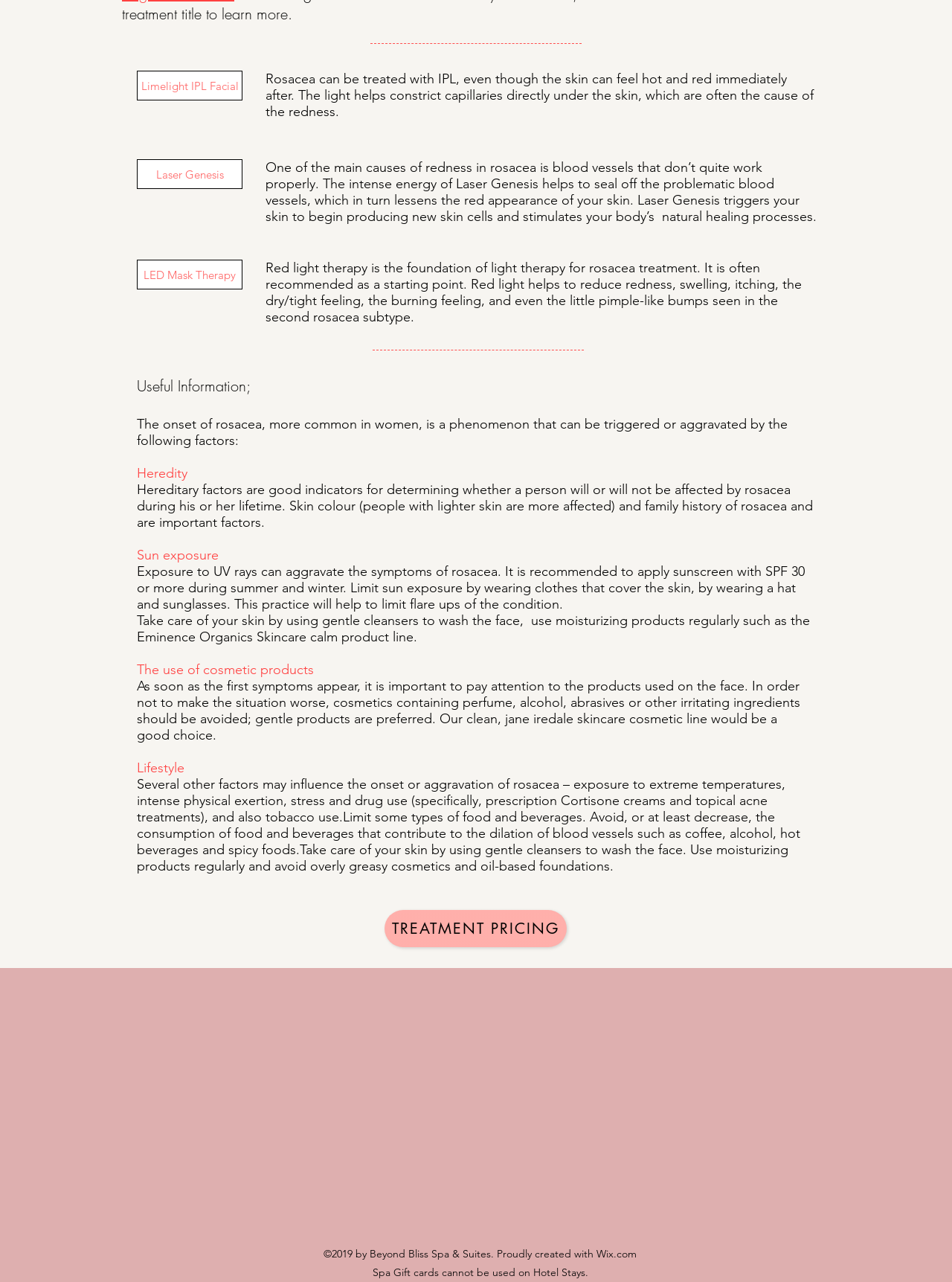Given the description: "Limelight IPL Facial", determine the bounding box coordinates of the UI element. The coordinates should be formatted as four float numbers between 0 and 1, [left, top, right, bottom].

[0.144, 0.055, 0.255, 0.078]